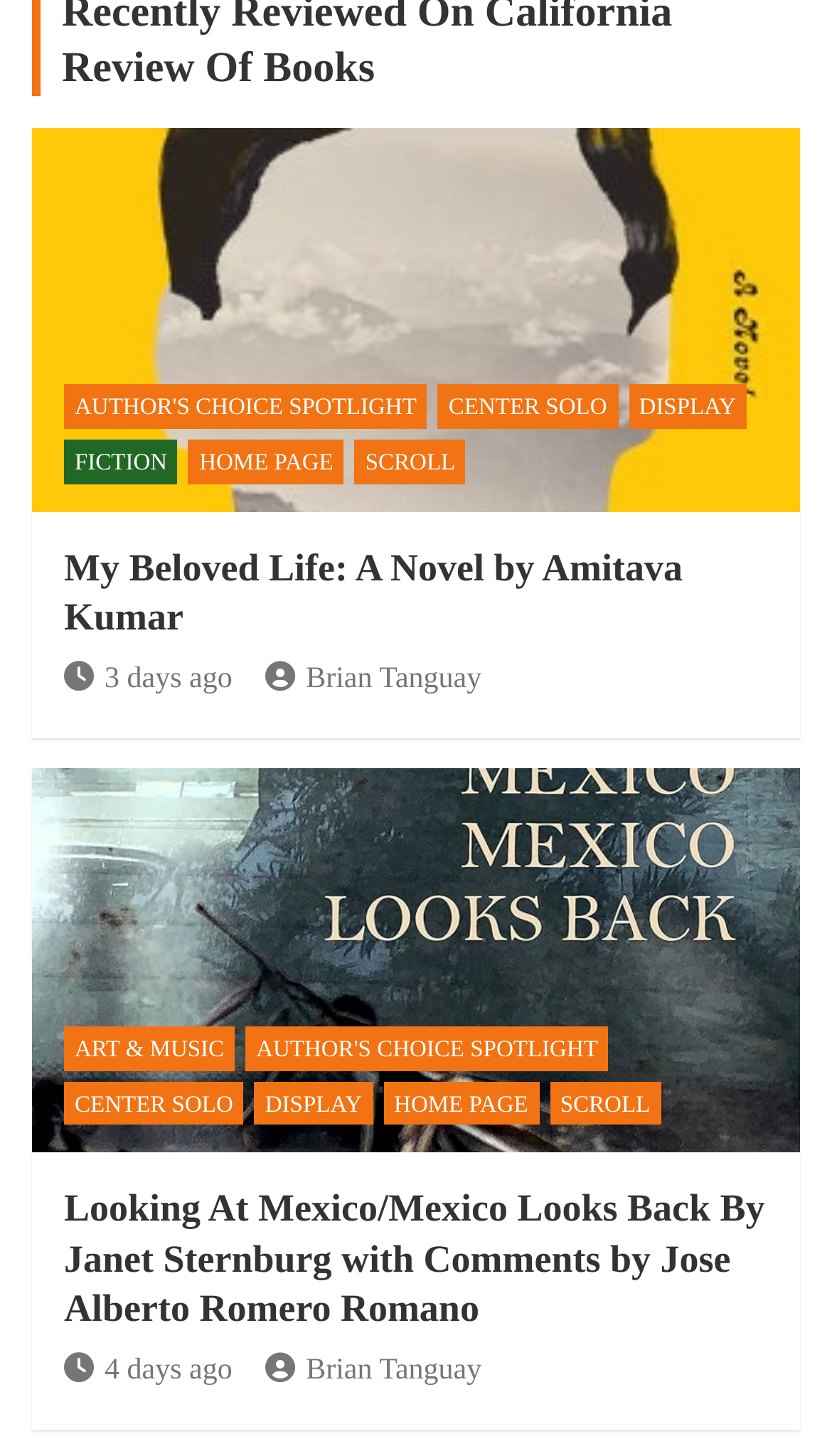Identify the bounding box coordinates for the UI element described as follows: "Display". Ensure the coordinates are four float numbers between 0 and 1, formatted as [left, top, right, bottom].

[0.755, 0.264, 0.897, 0.295]